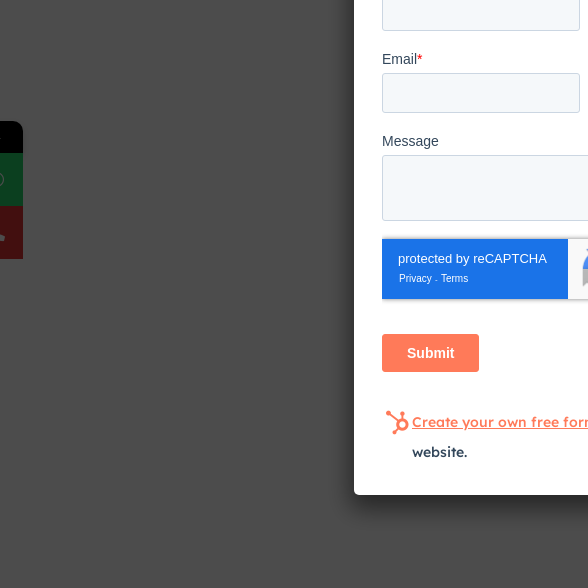How many input fields are there in the contact form?
Examine the webpage screenshot and provide an in-depth answer to the question.

The contact form has three input fields: Name, Email, and Message, which are all located in the white panel on the right side of the interface.